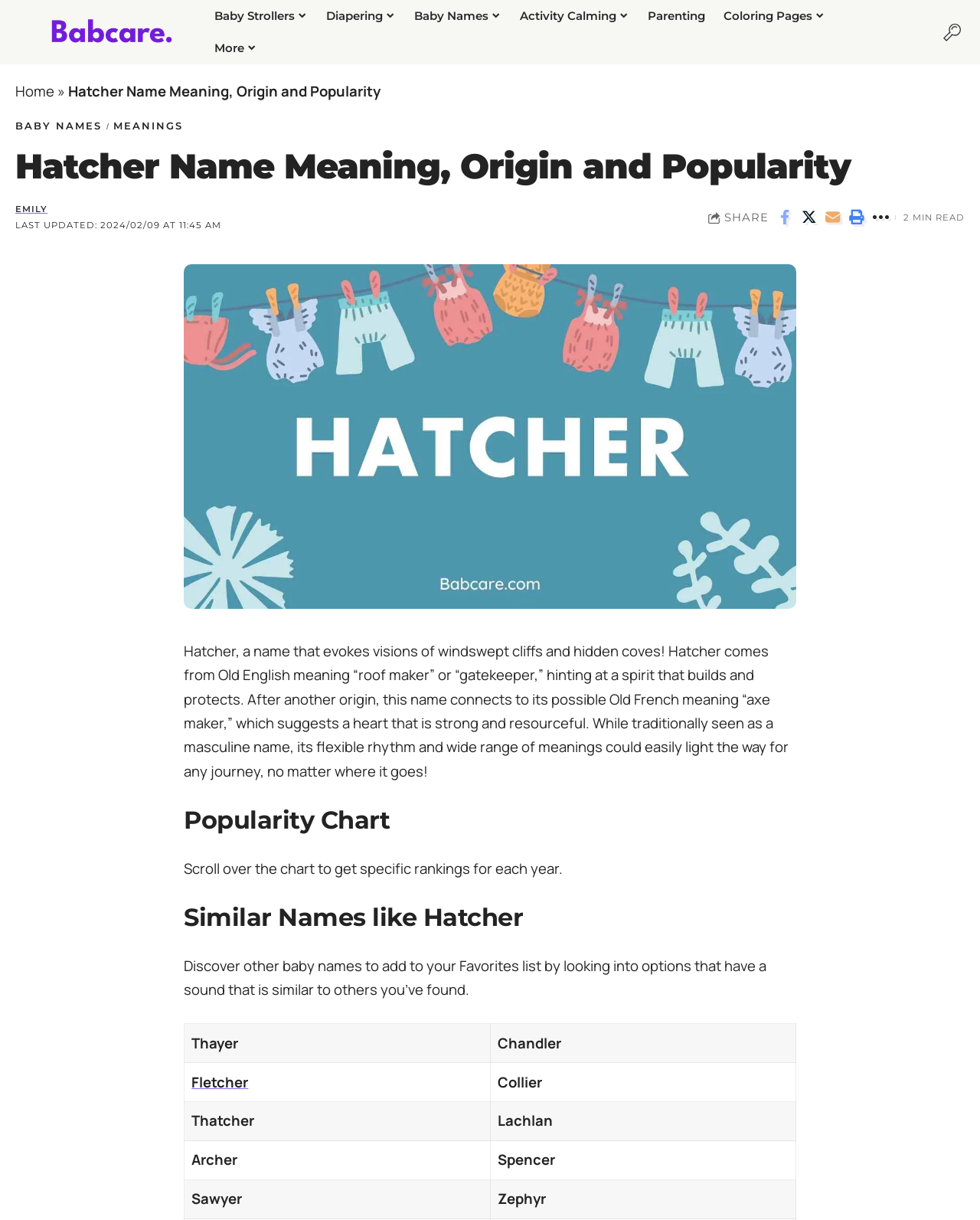Please identify the bounding box coordinates of the element I need to click to follow this instruction: "Click on the 'Baby Names' link".

[0.016, 0.098, 0.104, 0.11]